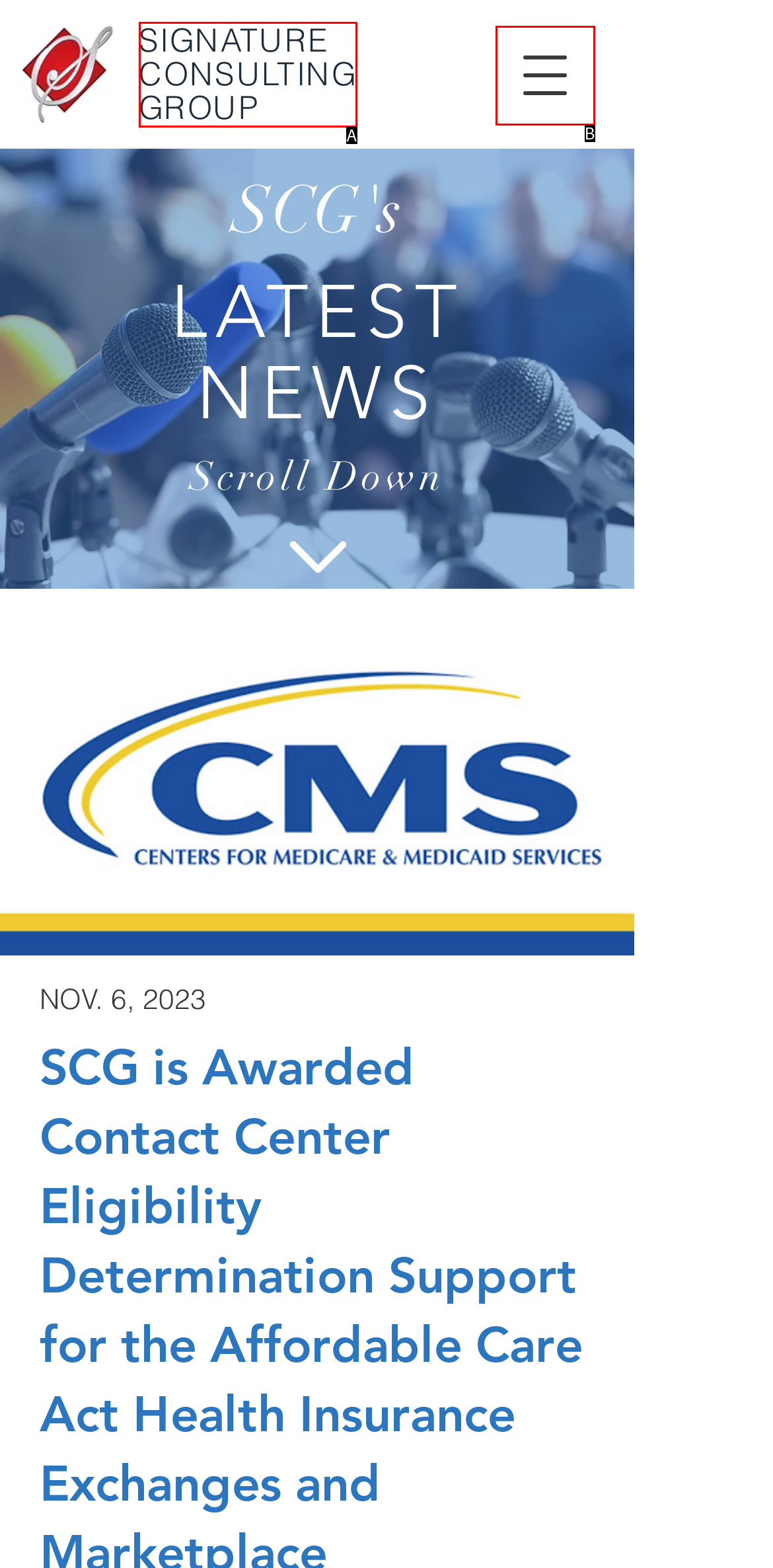Choose the letter that best represents the description: Schools’ Privacy Policy. Provide the letter as your response.

None